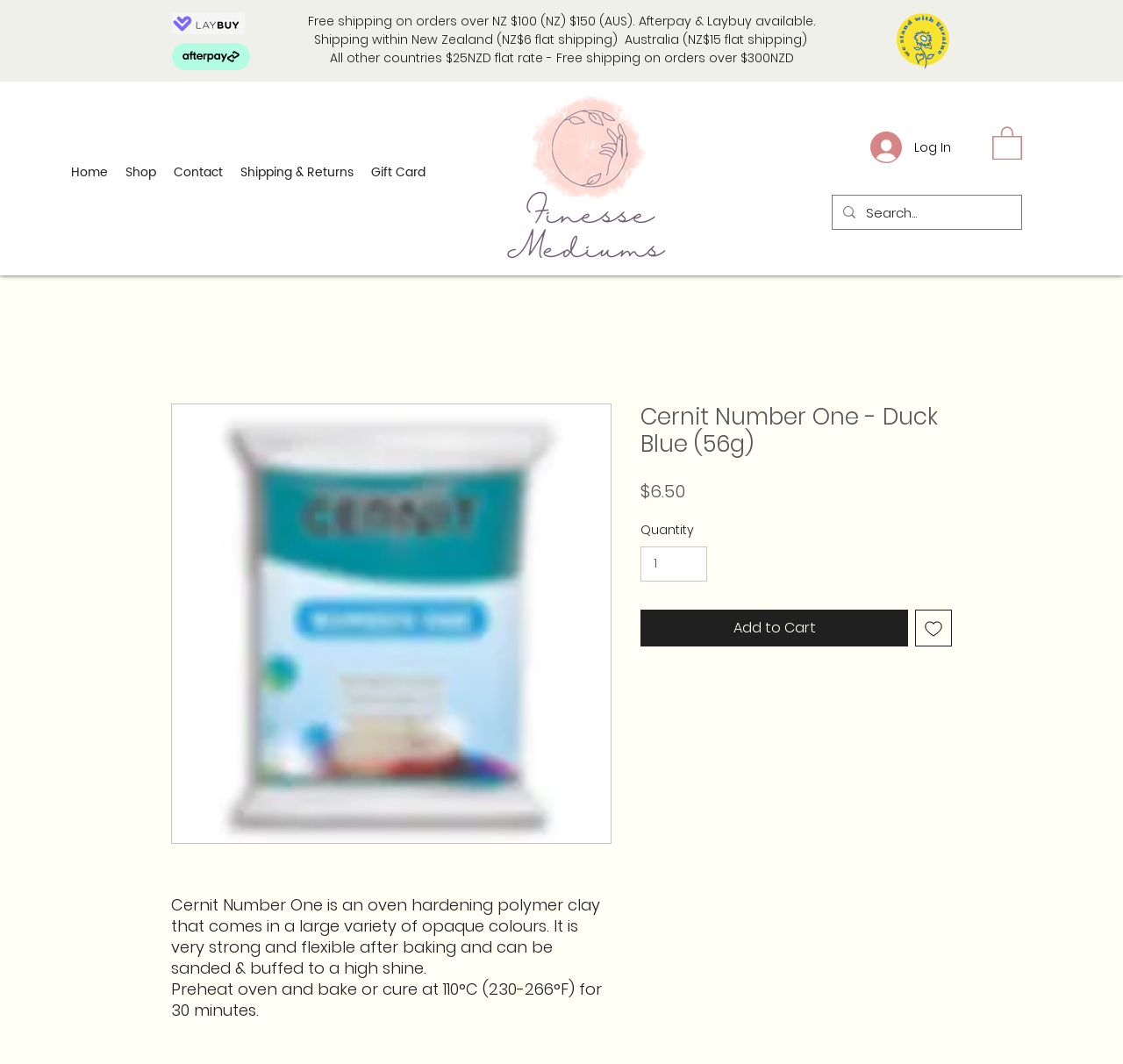Kindly determine the bounding box coordinates for the area that needs to be clicked to execute this instruction: "Add Cernit Number One - Duck Blue to cart".

[0.57, 0.573, 0.809, 0.608]